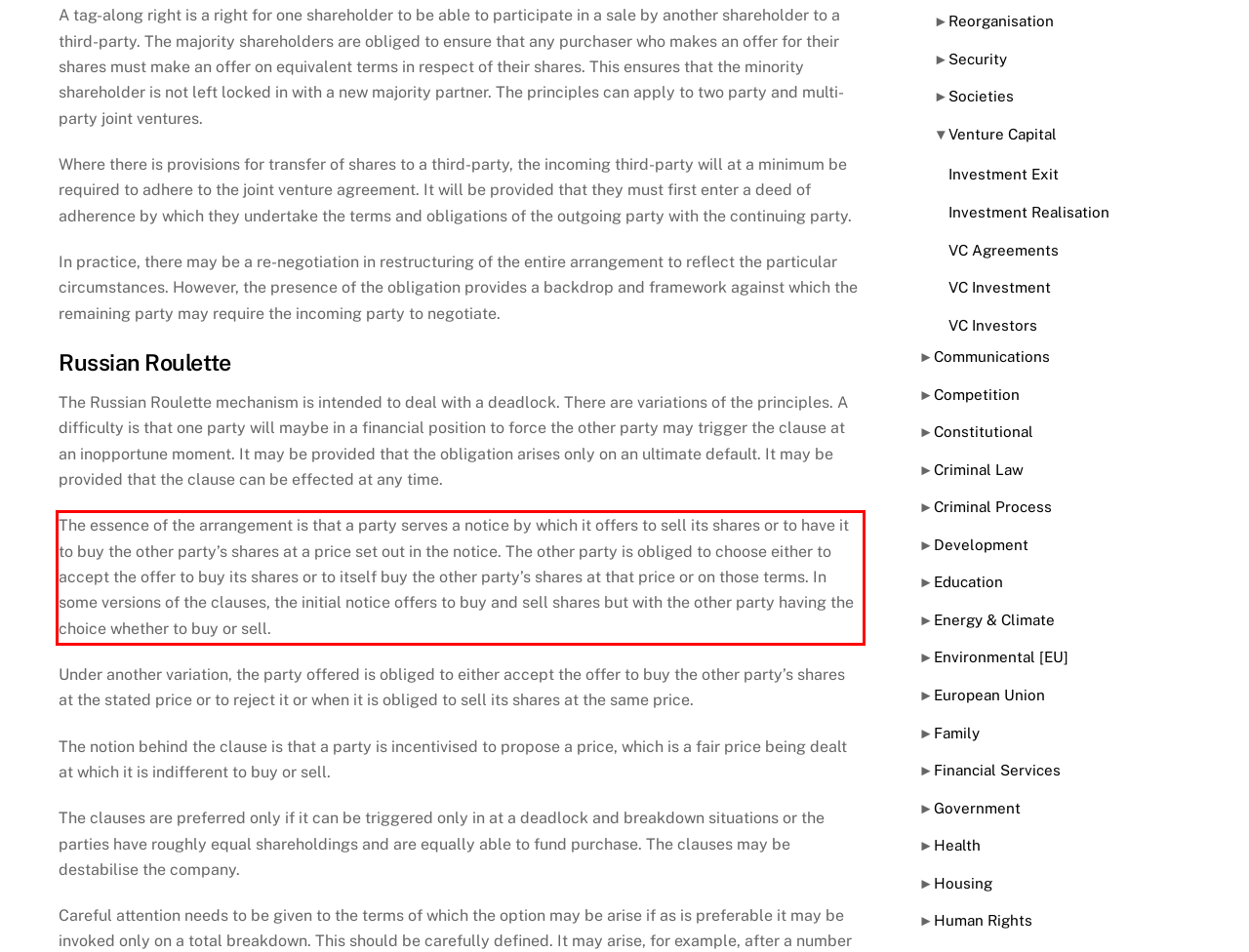View the screenshot of the webpage and identify the UI element surrounded by a red bounding box. Extract the text contained within this red bounding box.

The essence of the arrangement is that a party serves a notice by which it offers to sell its shares or to have it to buy the other party’s shares at a price set out in the notice. The other party is obliged to choose either to accept the offer to buy its shares or to itself buy the other party’s shares at that price or on those terms. In some versions of the clauses, the initial notice offers to buy and sell shares but with the other party having the choice whether to buy or sell.